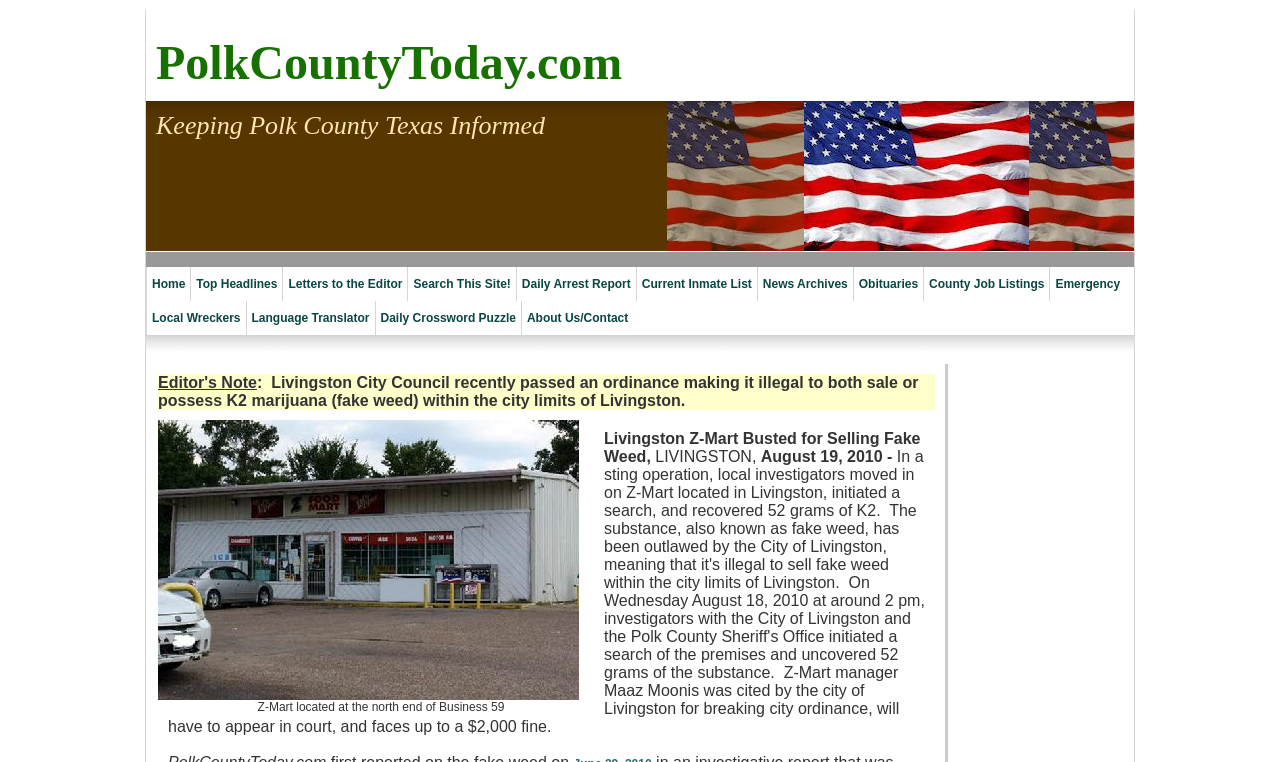Provide the bounding box coordinates, formatted as (top-left x, top-left y, bottom-right x, bottom-right y), with all values being floating point numbers between 0 and 1. Identify the bounding box of the UI element that matches the description: Letters to the Editor

[0.221, 0.35, 0.318, 0.395]